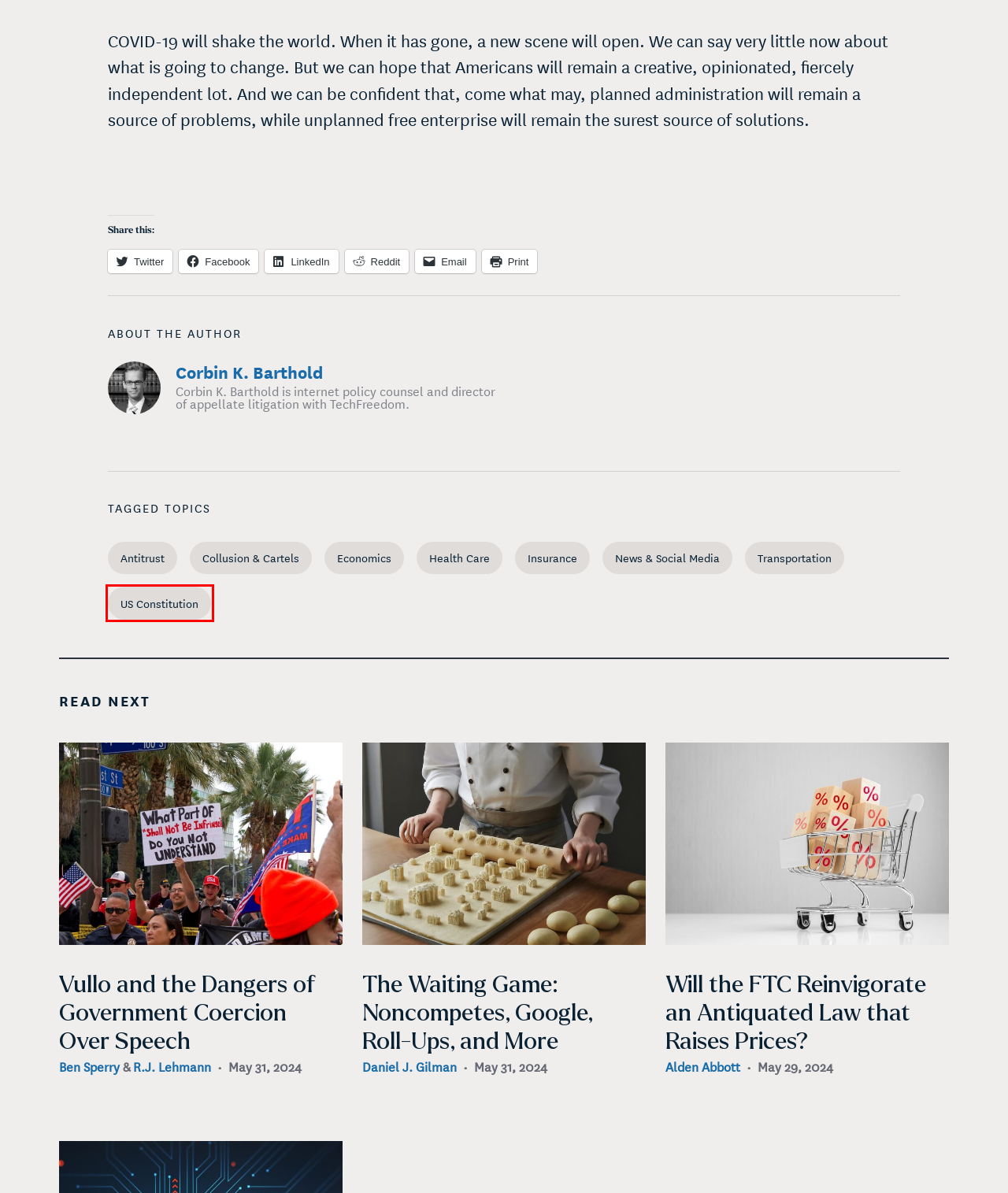Review the screenshot of a webpage that includes a red bounding box. Choose the most suitable webpage description that matches the new webpage after clicking the element within the red bounding box. Here are the candidates:
A. Ben Sperry, Author at Truth on the Market
B. US Constitution Archives - Truth on the Market
C. Alden Abbott, Author at Truth on the Market
D. Antitrust Archives - Truth on the Market
E. The Waiting Game: Noncompetes, Google, Roll-Ups, and More - Truth on the Market
F. R.J. Lehmann, Author at Truth on the Market
G. Vullo and the Dangers of Government Coercion Over Speech - Truth on the Market
H. News & Social Media Archives - Truth on the Market

B